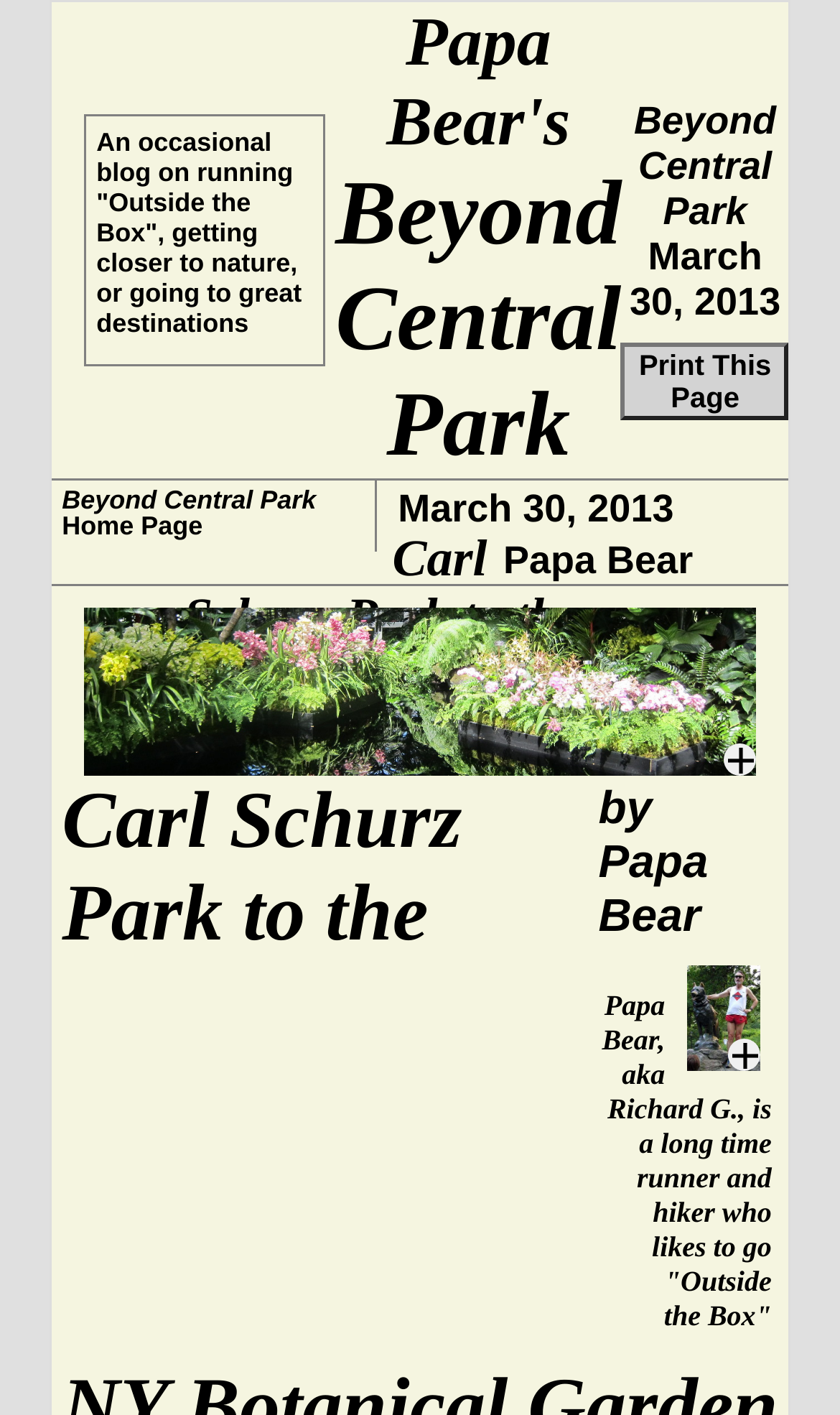Determine the bounding box coordinates of the clickable area required to perform the following instruction: "Click to display full size image". The coordinates should be represented as four float numbers between 0 and 1: [left, top, right, bottom].

[0.099, 0.529, 0.901, 0.555]